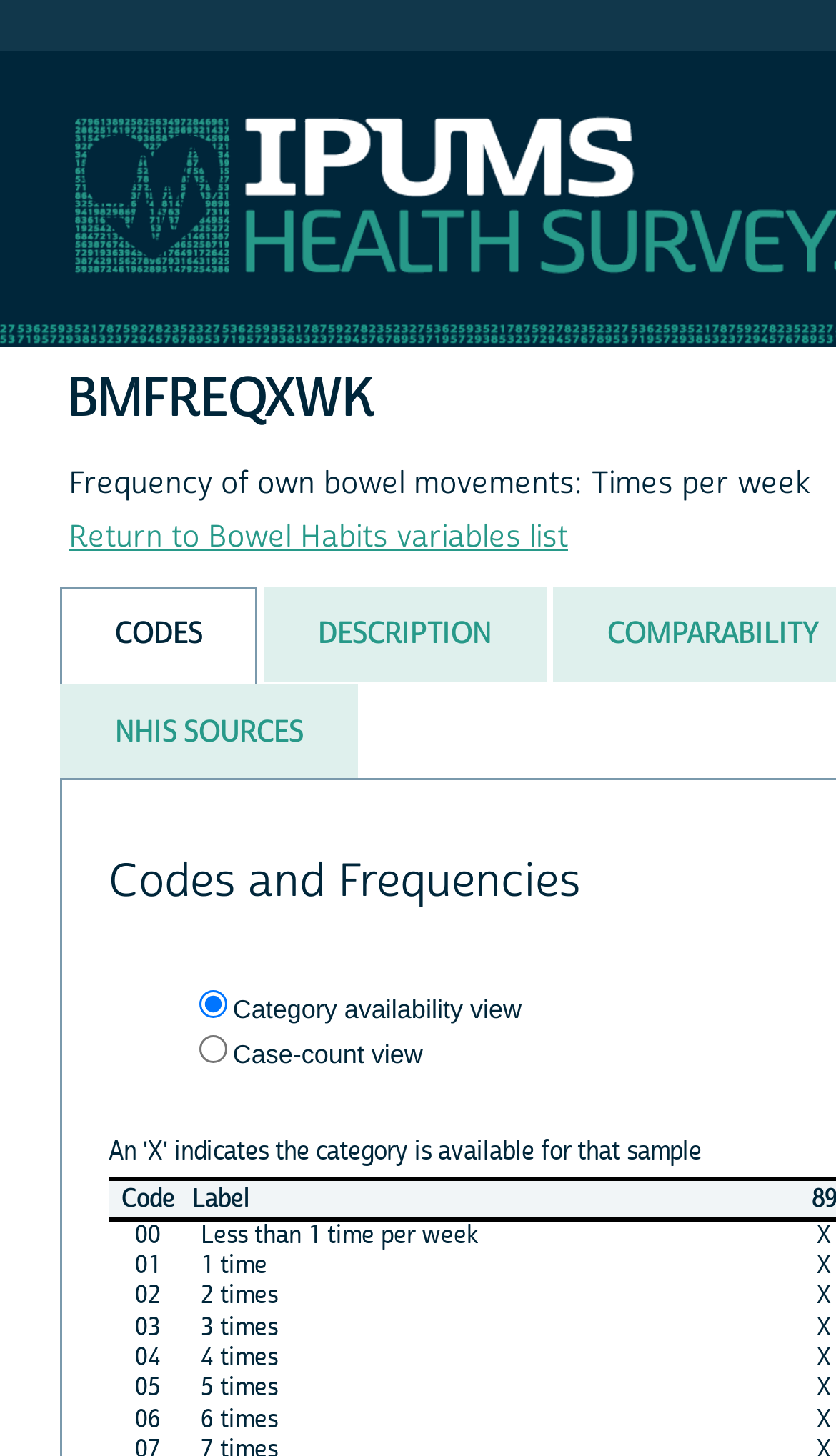Please examine the image and provide a detailed answer to the question: What is the default view?

The question can be answered by looking at the radio button element with the text 'Category availability view' and checking if it is checked, which it is.